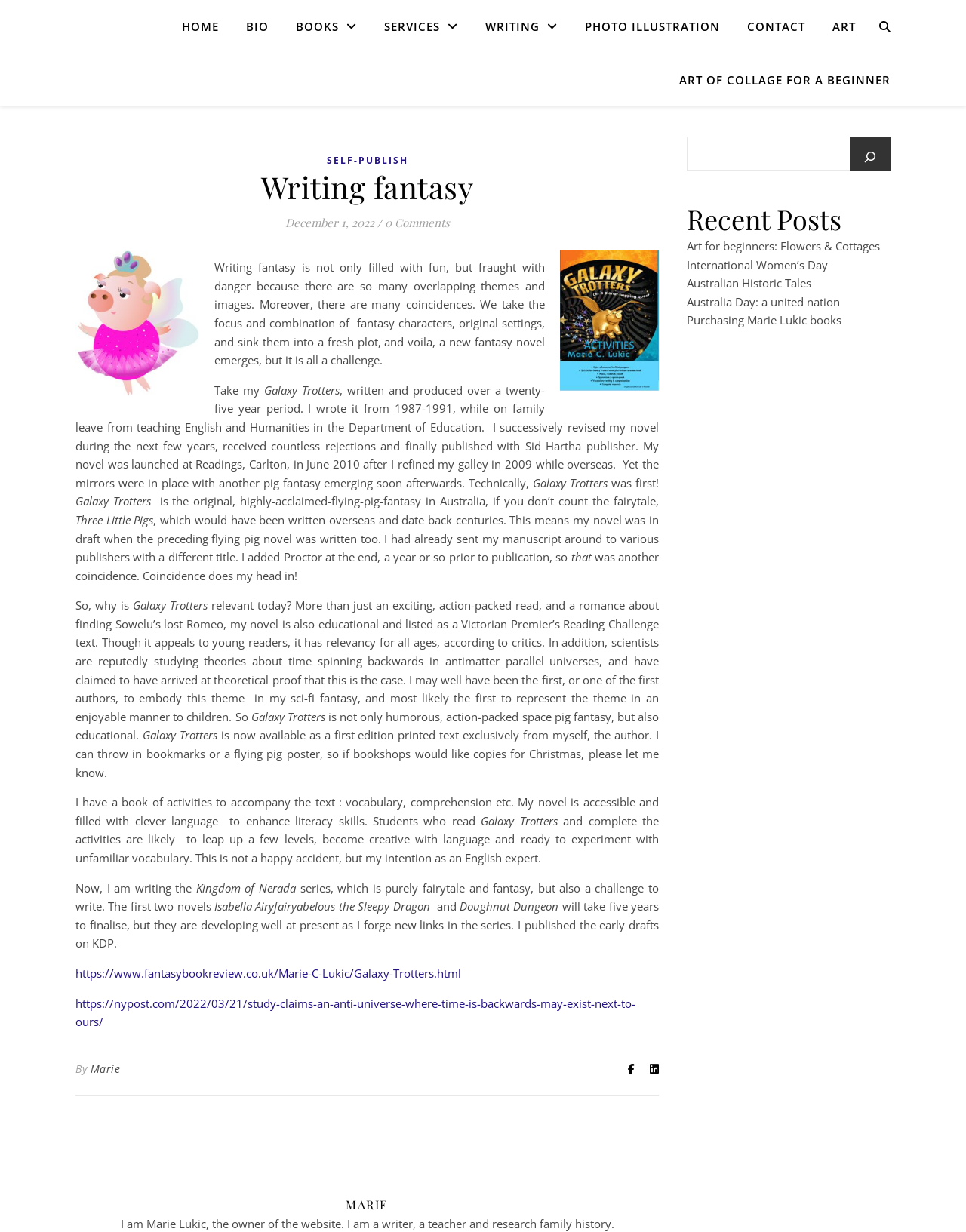Determine the bounding box coordinates for the clickable element required to fulfill the instruction: "Search for something". Provide the coordinates as four float numbers between 0 and 1, i.e., [left, top, right, bottom].

[0.711, 0.111, 0.922, 0.138]